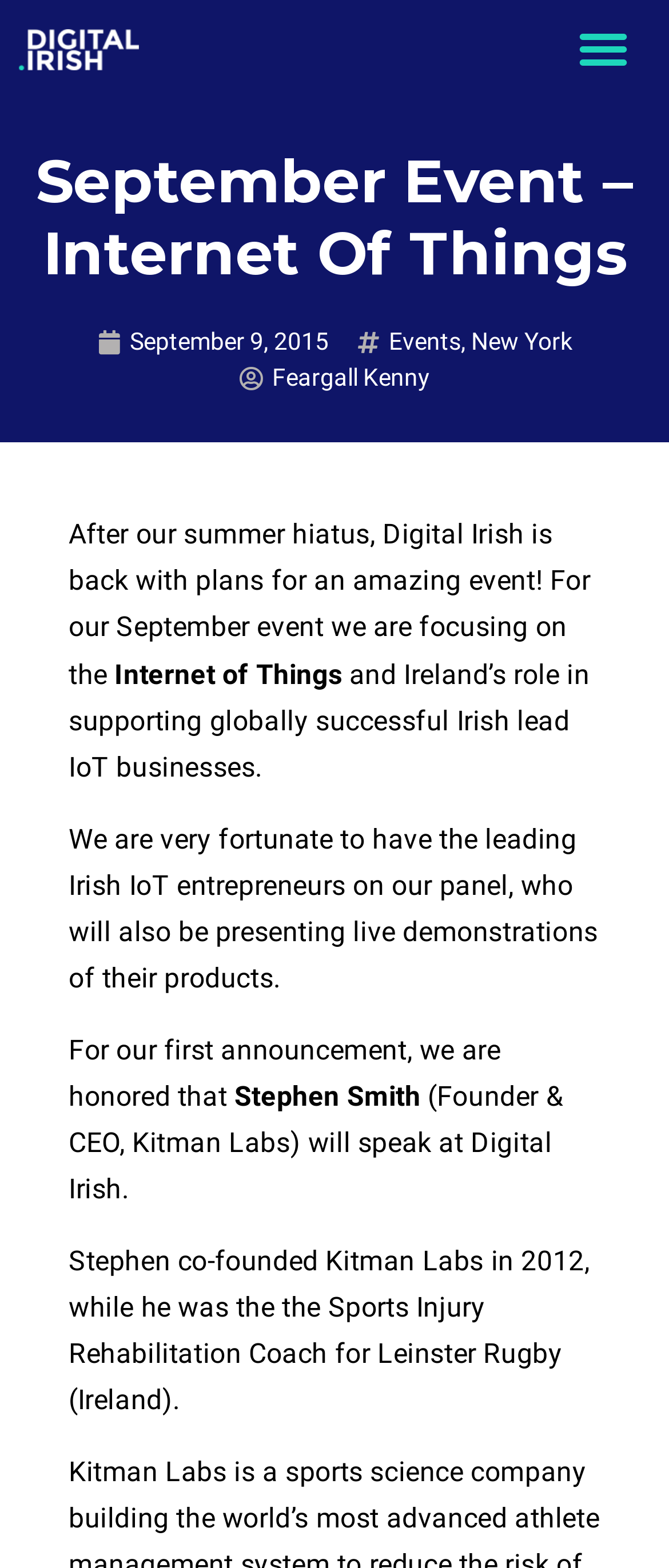What is the date of the September event?
Please provide a comprehensive answer based on the contents of the image.

I found the answer by looking at the link element with the text 'September 9, 2015' which suggests that the event is taking place on this date.